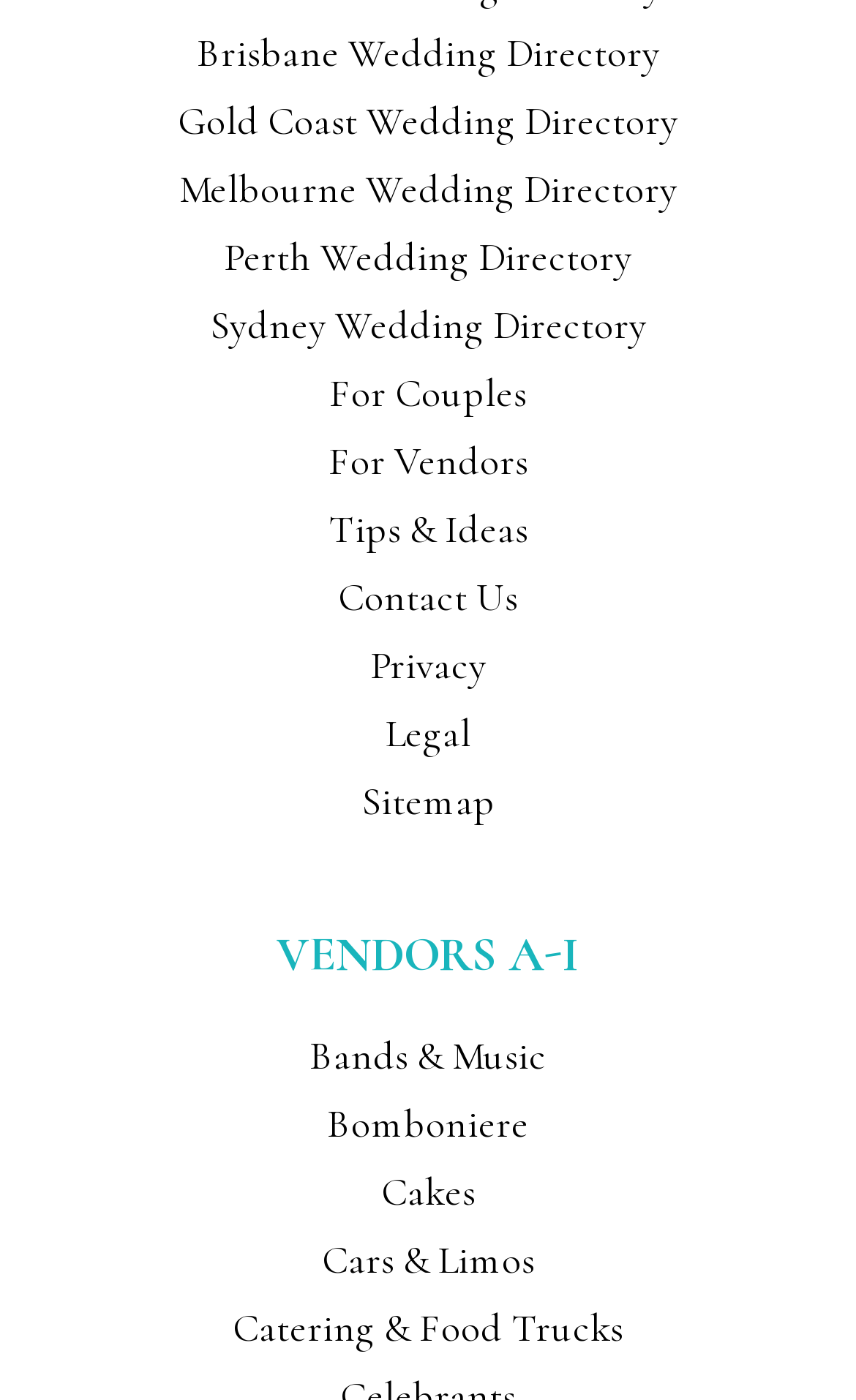Find and provide the bounding box coordinates for the UI element described here: "Gold Coast Wedding Directory". The coordinates should be given as four float numbers between 0 and 1: [left, top, right, bottom].

[0.208, 0.069, 0.792, 0.103]